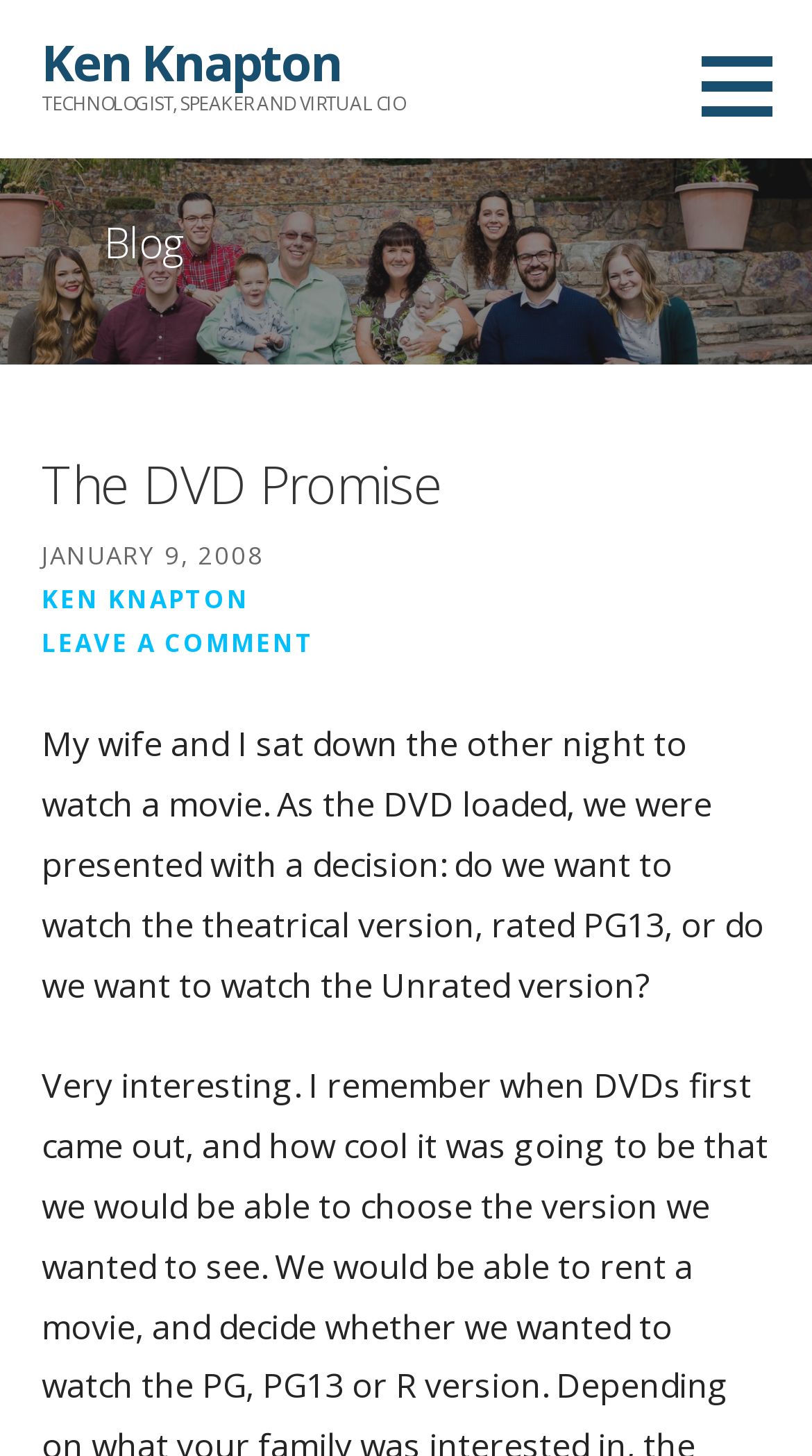Generate a thorough caption detailing the webpage content.

The webpage is about Ken Knapton, a technologist, speaker, and virtual CIO. At the top left, there is a link to Ken Knapton's name. Below it, there is a brief description of his profession. 

On the right side of the page, there is a heading titled "Blog". Within the blog section, there is a header with the title "The DVD Promise". Below the title, there is a date "JANUARY 9, 2008" and two links, one to "KEN KNAPTON" and another to "LEAVE A COMMENT". 

Following the links, there is a paragraph of text that describes a personal experience of watching a movie with his wife, where they were presented with a decision to watch either the theatrical or unrated version of the movie.